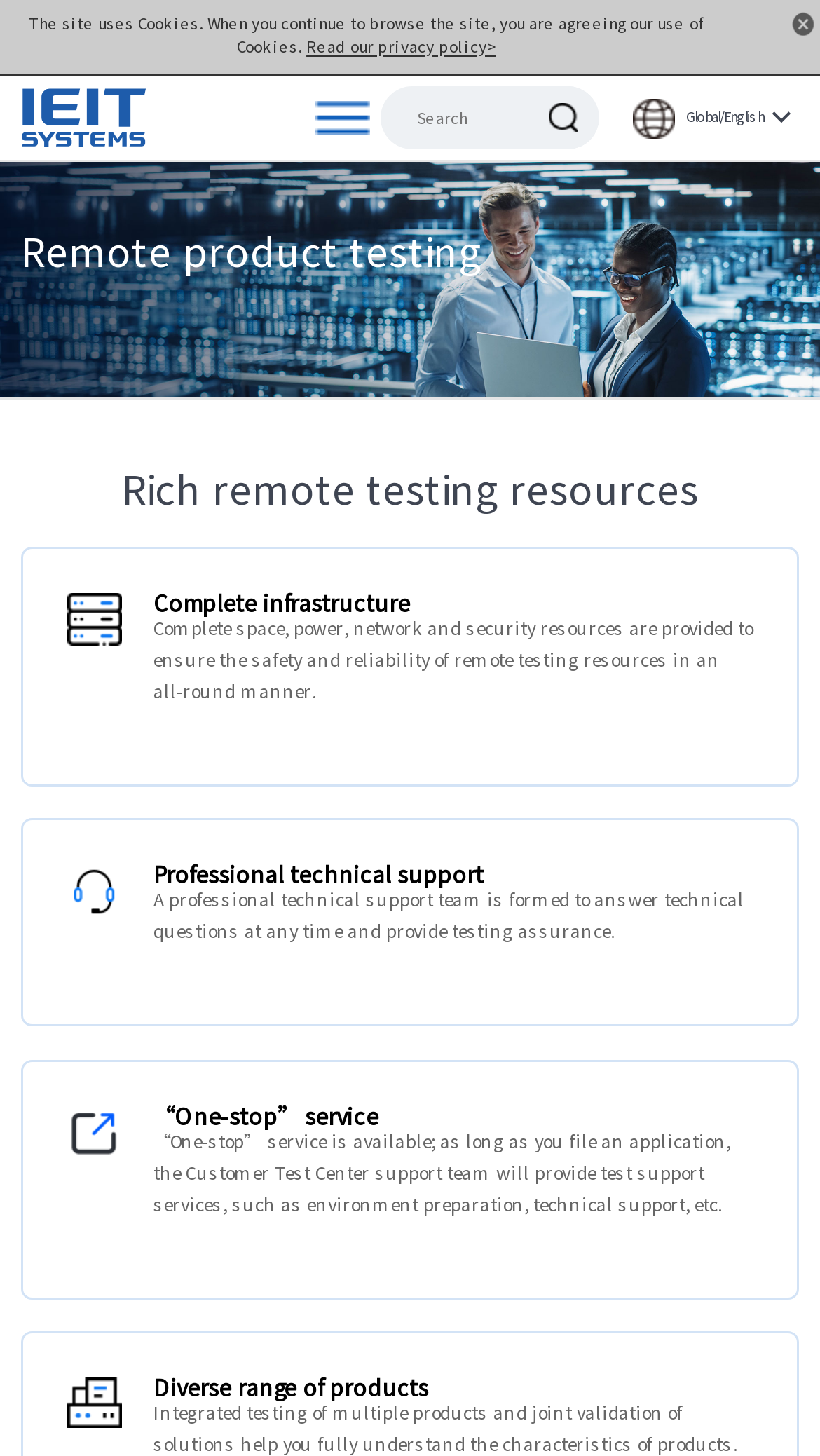Given the element description, predict the bounding box coordinates in the format (top-left x, top-left y, bottom-right x, bottom-right y), using floating point numbers between 0 and 1: Read our privacy policy>

[0.374, 0.024, 0.604, 0.038]